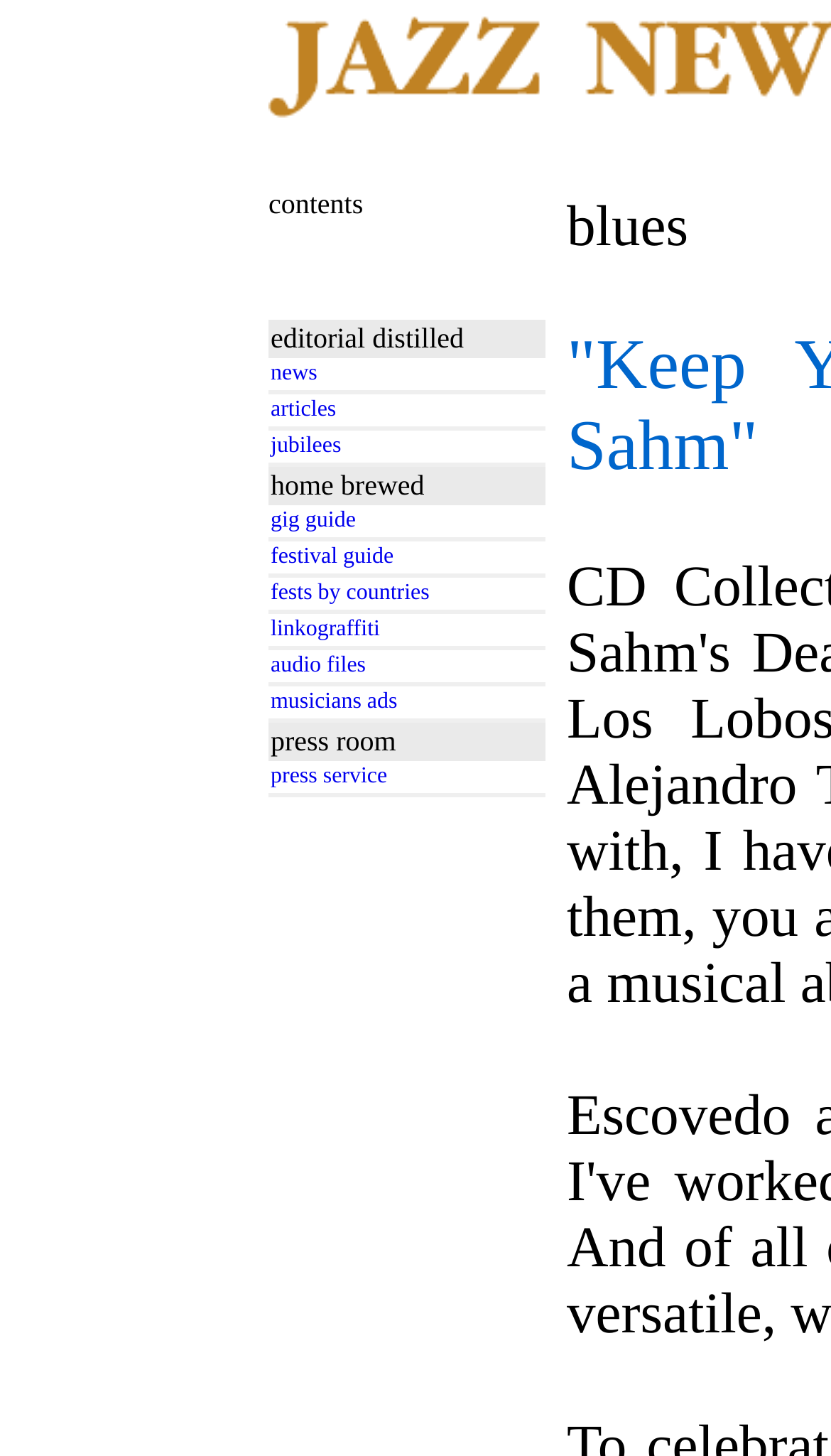How many links are in the table?
Please look at the screenshot and answer using one word or phrase.

14